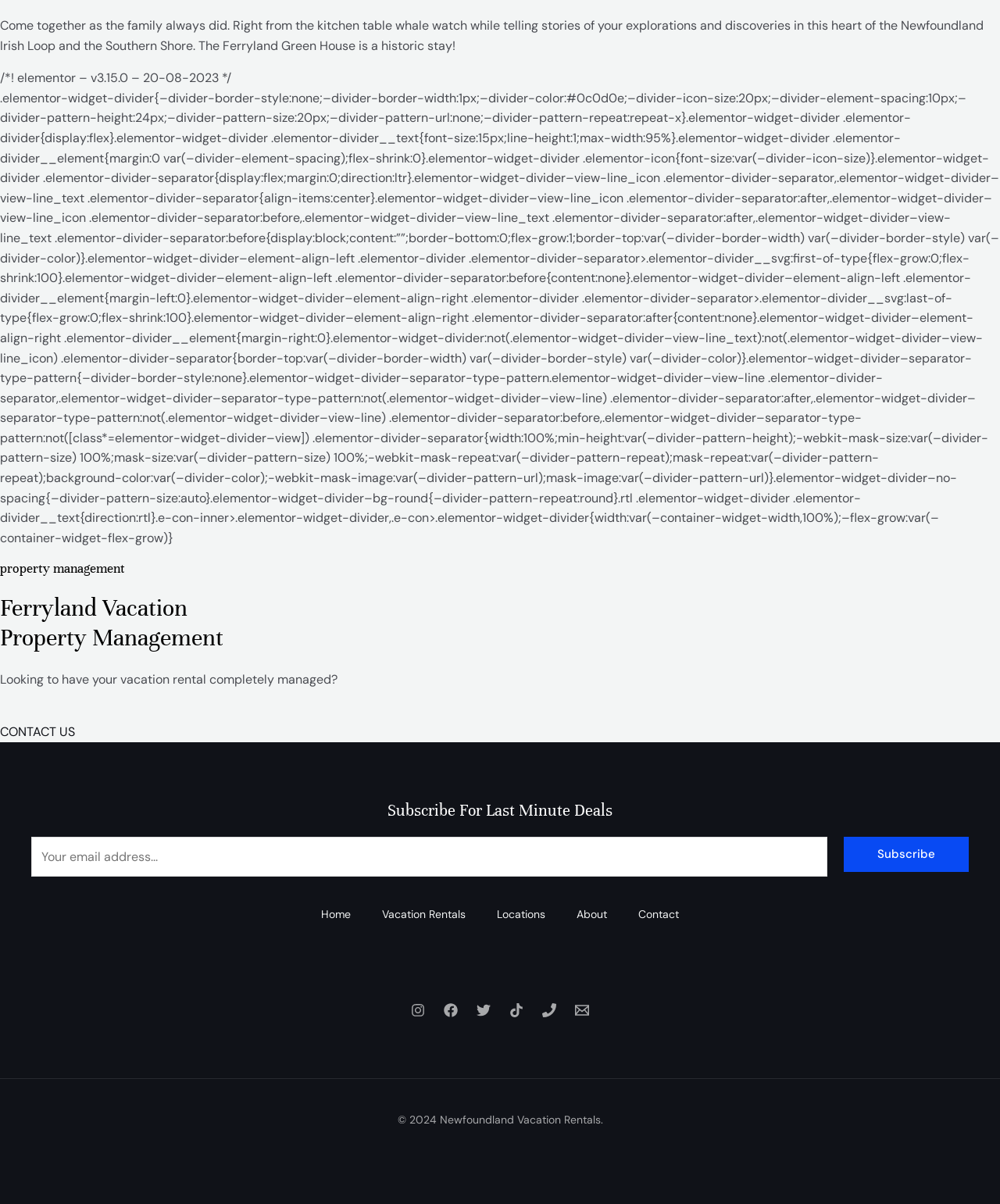Identify the coordinates of the bounding box for the element that must be clicked to accomplish the instruction: "Click on the 'How to Flash Stock Firmware to MediaTek (MTK) smartphones' link".

None